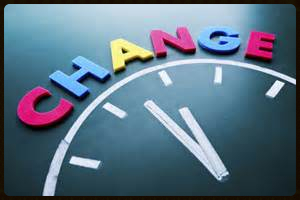Can you give a detailed response to the following question using the information from the image? What is the relationship between change and time?

The image features the word 'CHANGE' above a stylized clock face, suggesting that change requires not only a commitment to cultivating new habits but also time, as mentioned in the caption. This visual metaphor aligns with the article's exploration of patience and addiction.